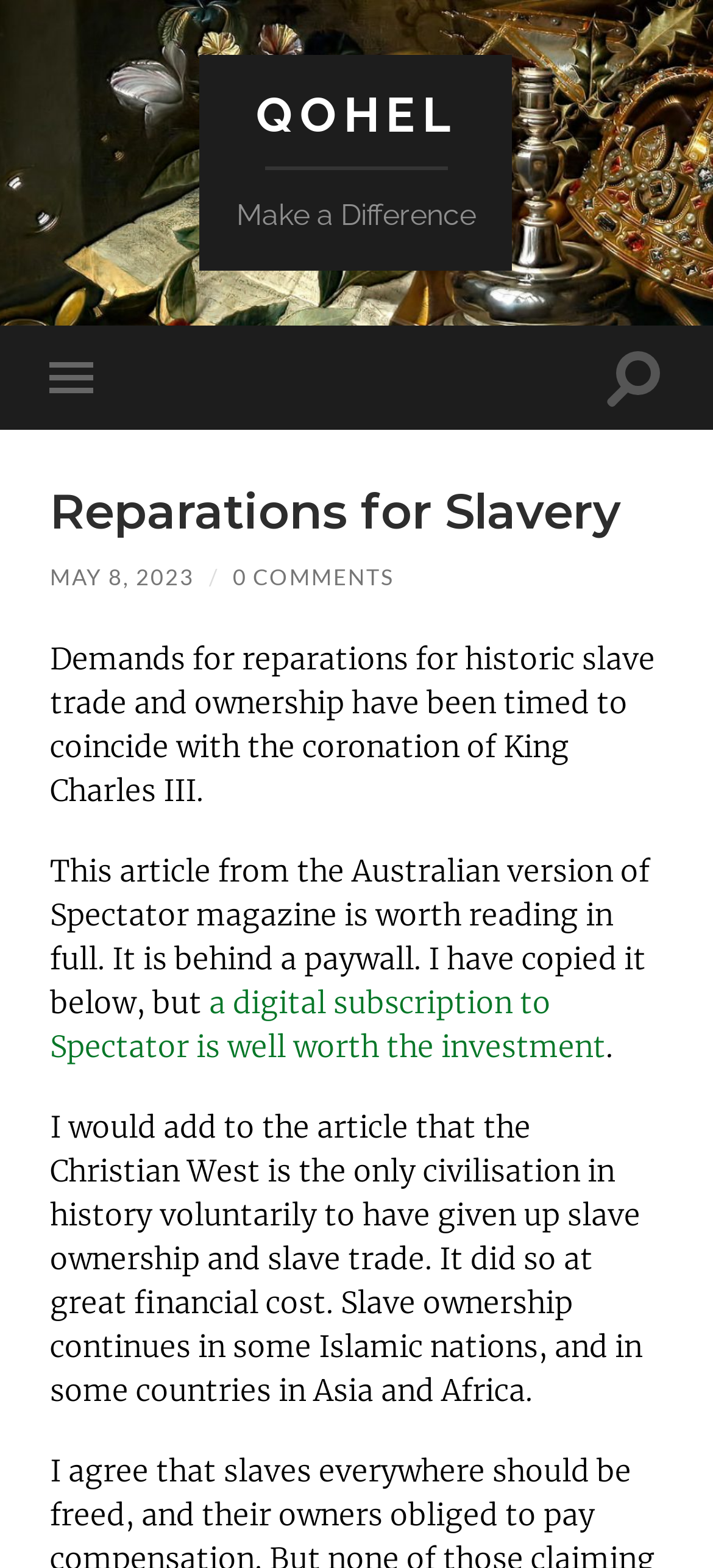Determine and generate the text content of the webpage's headline.

Reparations for Slavery